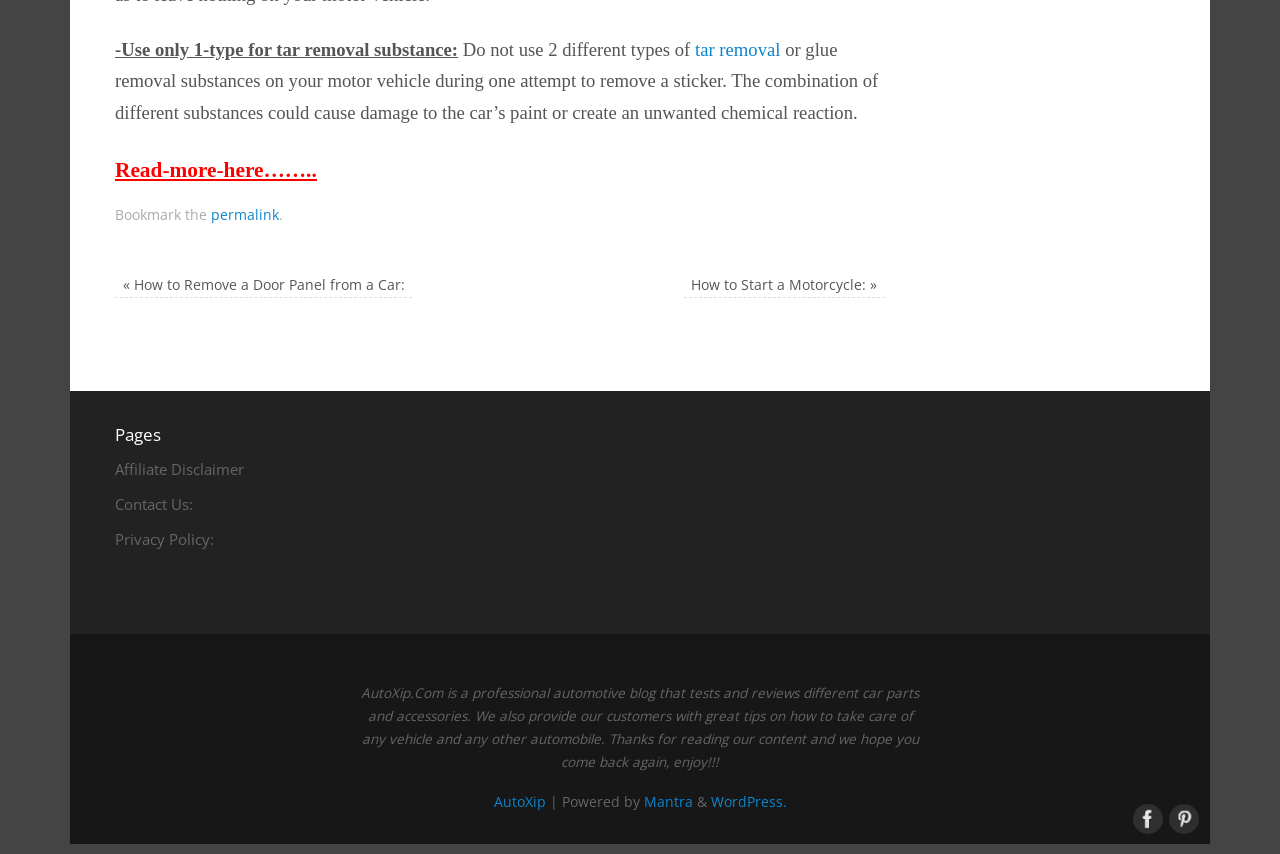Please determine the bounding box coordinates for the element that should be clicked to follow these instructions: "Read more about removing stickers".

[0.09, 0.189, 0.247, 0.212]